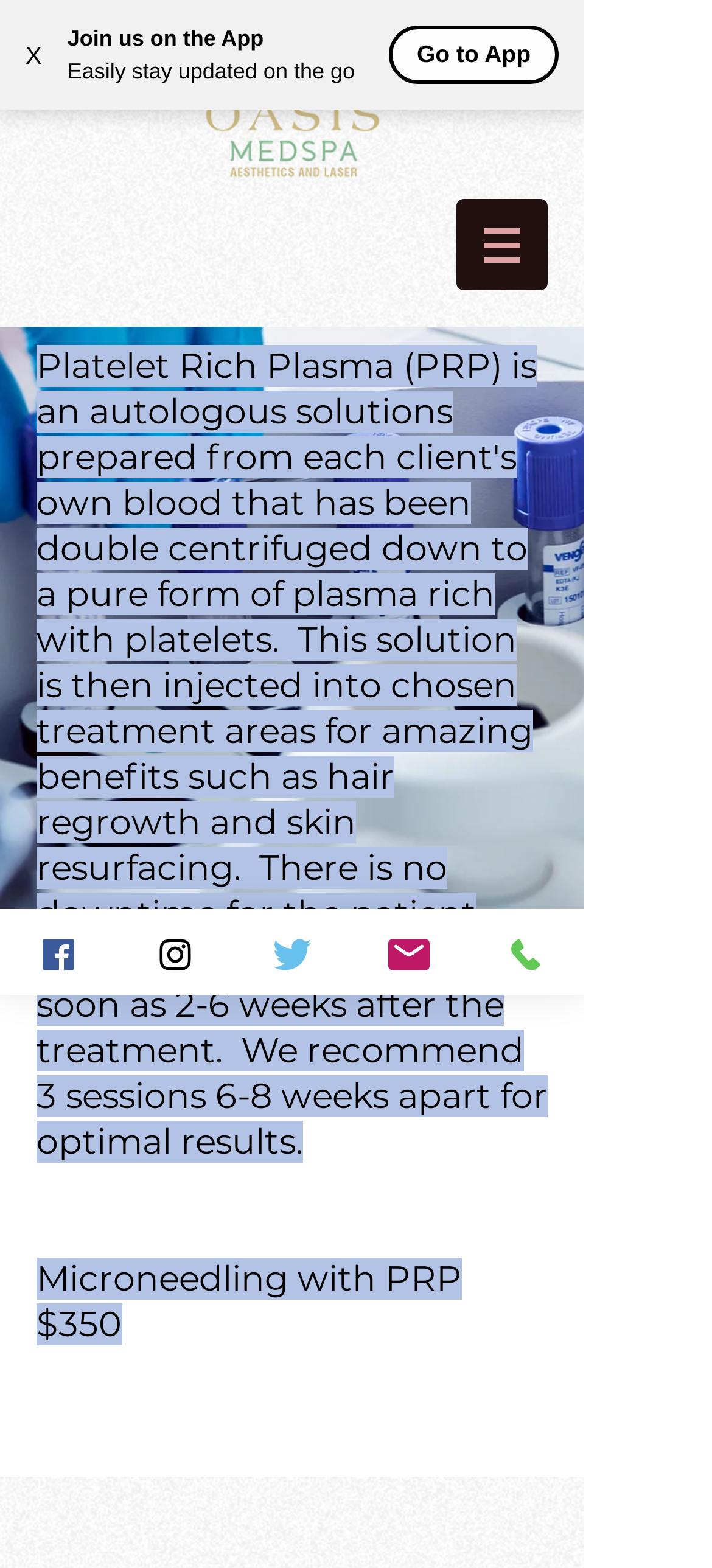Offer a thorough description of the webpage.

The webpage is about PRP (Platelet Rich Plasma) on OasisMedspalaser.com. At the top left corner, there is a button with an "X" label, likely used for closing a notification or a popup. Next to it, there is a section promoting the app, with a static text "Join us on the App" and a brief description "Easily stay updated on the go". A "Go to App" button is placed to the right of this section.

Below this section, the Oasis logo is displayed prominently. To the right of the logo, there is a navigation menu labeled "Site", which can be expanded to show more options. The menu has a small icon next to it.

The main content of the page starts below the navigation menu. It features a static text "Microneedling with PRP $350", which suggests that the page is about a specific treatment or service offered by OasisMedspalaser.com.

At the bottom of the page, there are social media links to Facebook, Instagram, Twitter, Email, and Phone, each accompanied by a small icon. These links are aligned horizontally and take up the full width of the page.